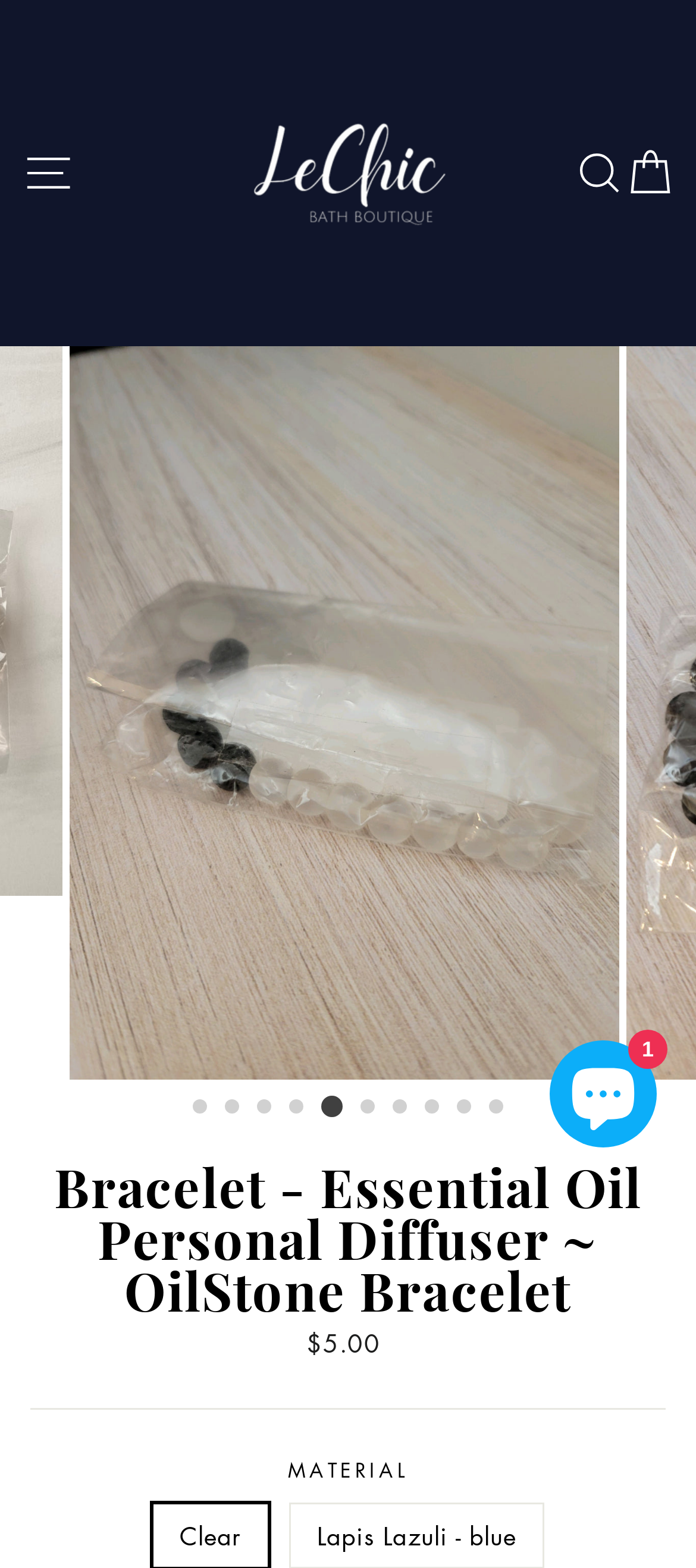Locate the bounding box coordinates of the area where you should click to accomplish the instruction: "Open the chat window".

[0.79, 0.664, 0.944, 0.732]